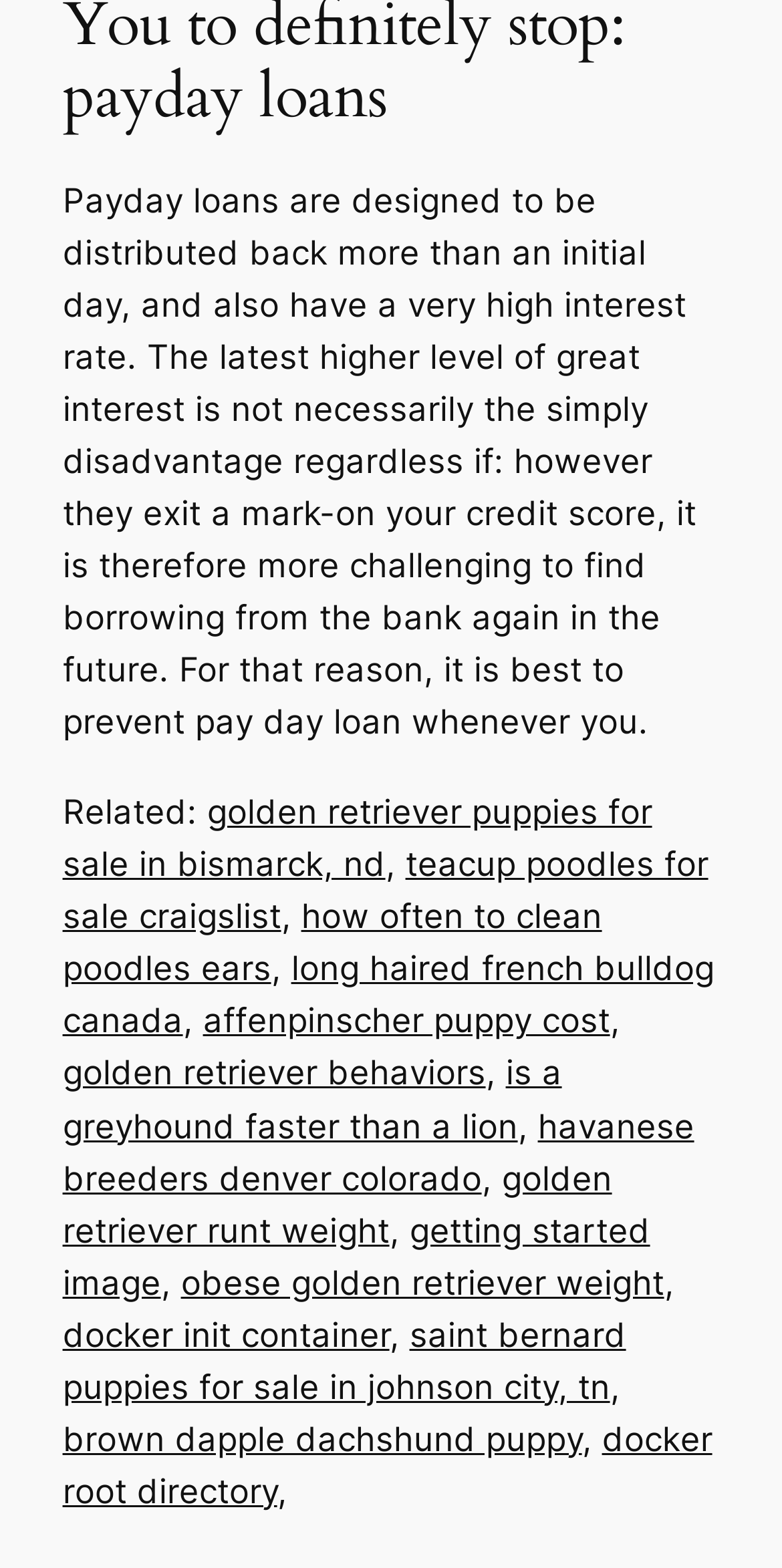Determine the coordinates of the bounding box for the clickable area needed to execute this instruction: "Visit the page about teacup poodles for sale on Craigslist".

[0.08, 0.539, 0.906, 0.597]